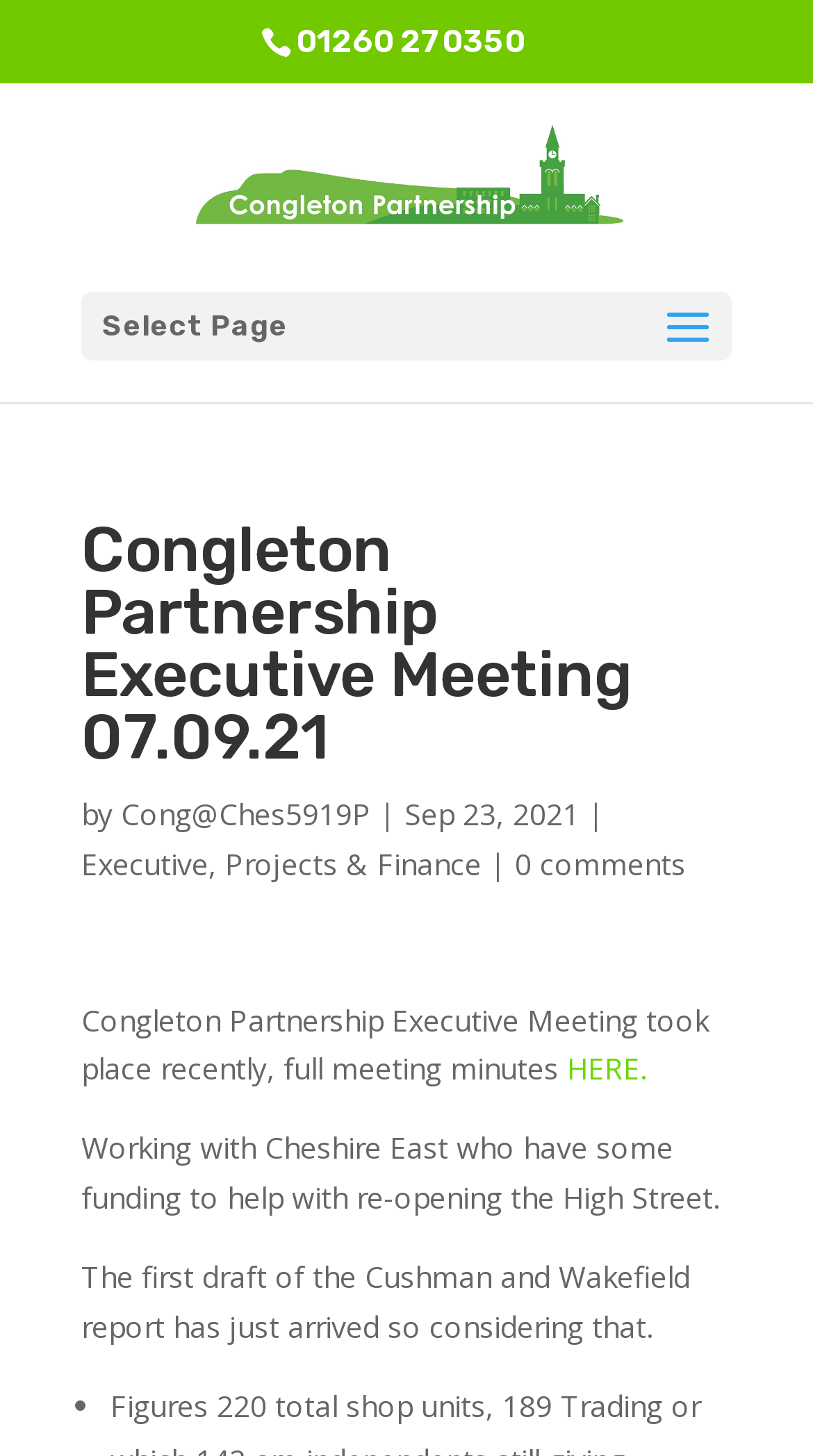Describe all visible elements and their arrangement on the webpage.

The webpage appears to be a blog post or article about a meeting of the Congleton Partnership Executive. At the top of the page, there is a phone number "01260 270350" and a link to the "Congleton Partnership" website, accompanied by a logo image. Below this, there is a dropdown menu labeled "Select Page".

The main content of the page is headed by a title "Congleton Partnership Executive Meeting 07.09.21", which is followed by the author's name "Cong@Ches5919P" and the date "Sep 23, 2021". There are three links below the title, labeled "Executive", "Projects & Finance", and "0 comments", separated by vertical lines.

The main text of the article is divided into three paragraphs. The first paragraph announces that the Congleton Partnership Executive Meeting took place recently and provides a link to the full meeting minutes labeled "HERE.". The second paragraph discusses working with Cheshire East to reopen the High Street. The third paragraph mentions the arrival of the first draft of the Cushman and Wakefield report.

At the bottom of the page, there is a bullet point marked by a "•" symbol, but it does not appear to be part of a list.